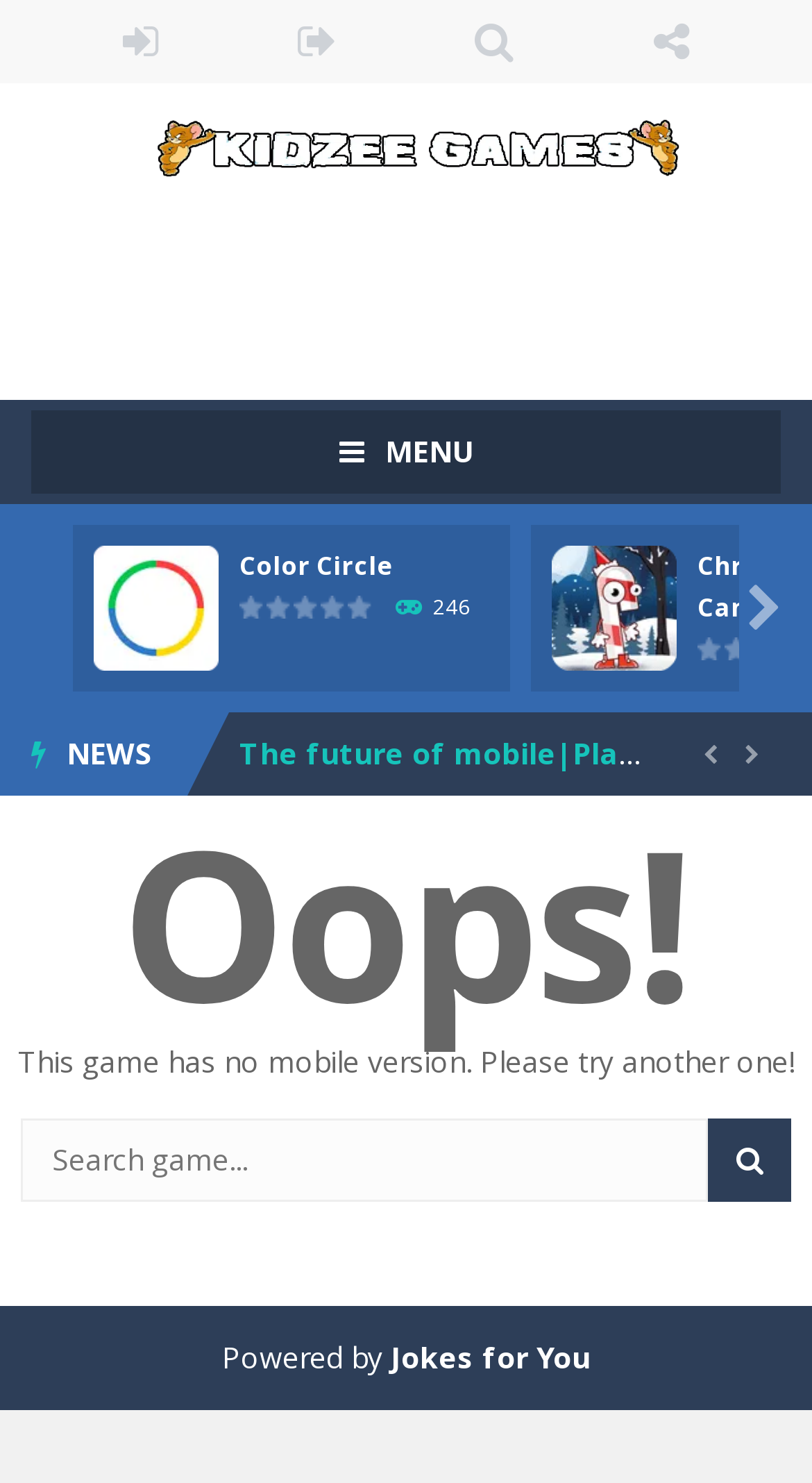Bounding box coordinates must be specified in the format (top-left x, top-left y, bottom-right x, bottom-right y). All values should be floating point numbers between 0 and 1. What are the bounding box coordinates of the UI element described as: Jokes for You

[0.481, 0.901, 0.727, 0.928]